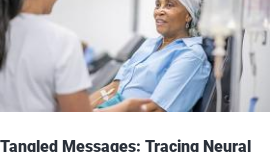What is the broader discussion about?
Please give a detailed and elaborate explanation in response to the question.

The scene is contextually framed within a broader discussion titled 'Tangled Messages: Tracing Neural Circuits to Chemotherapy's 'Constellation of Side Effects'', which is focused on research aimed at understanding the complex neural pathways involved in the side effects of chemotherapy.